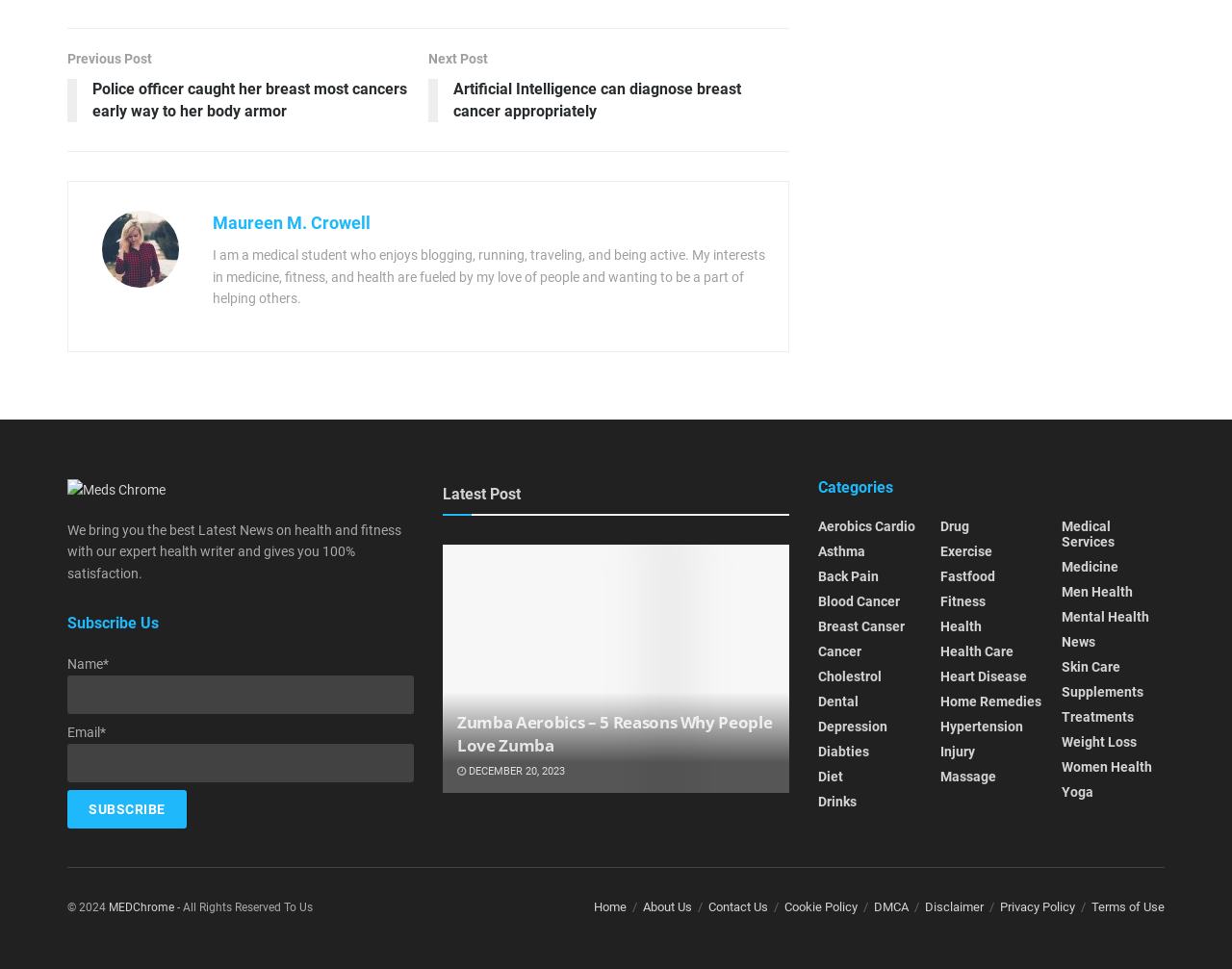Respond to the question below with a concise word or phrase:
How can I subscribe to the website?

Fill in the form